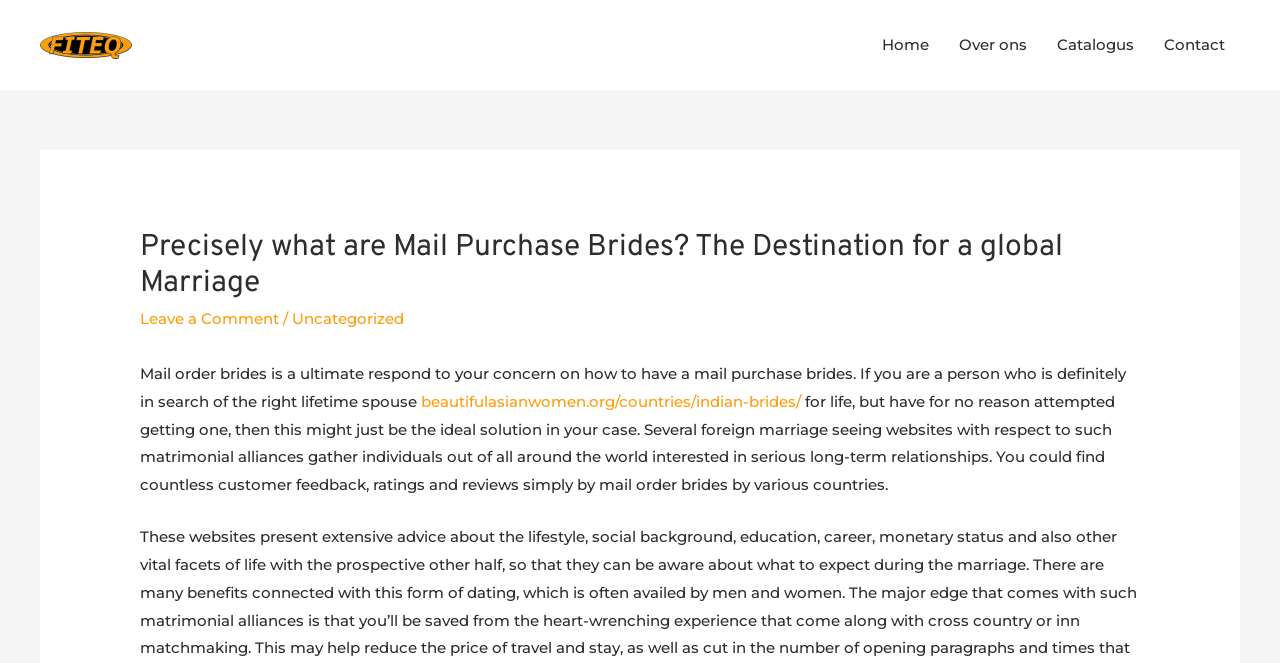Find the bounding box coordinates for the element described here: "Over ons".

[0.738, 0.023, 0.814, 0.113]